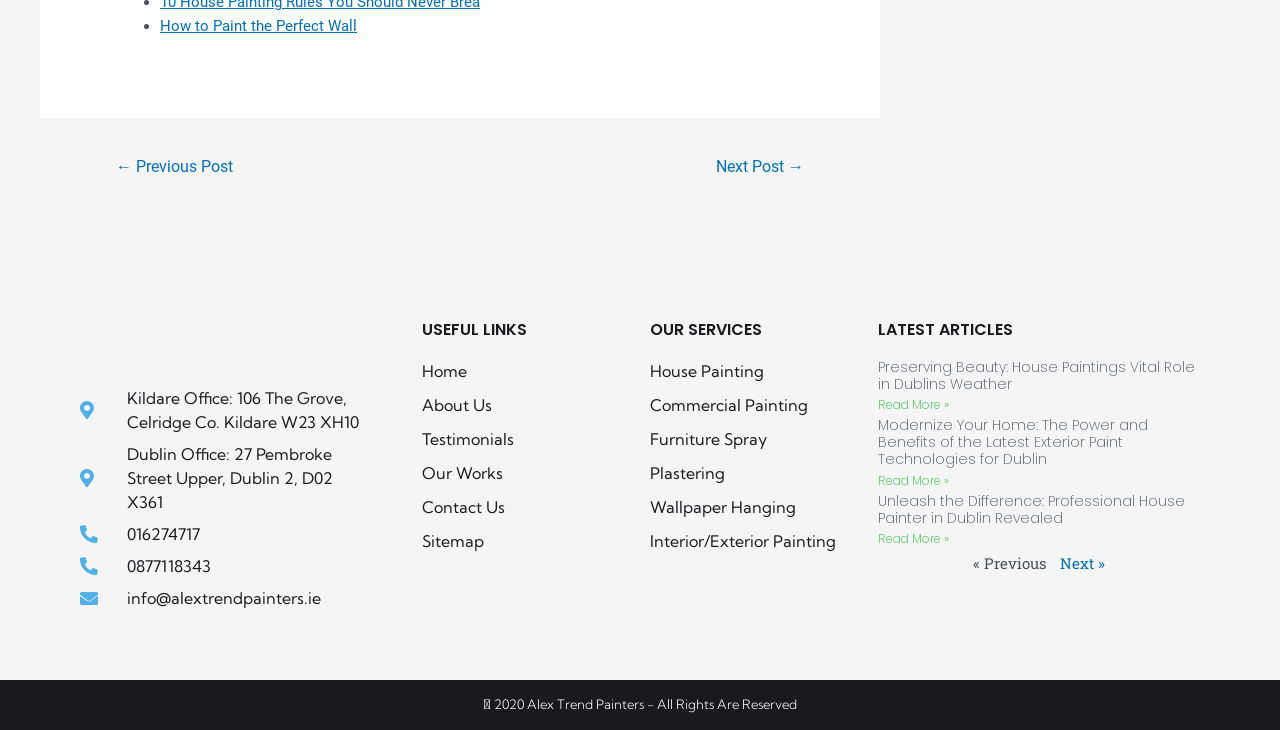Please find the bounding box coordinates in the format (top-left x, top-left y, bottom-right x, bottom-right y) for the given element description. Ensure the coordinates are floating point numbers between 0 and 1. Description: House Painting

[0.508, 0.492, 0.67, 0.525]